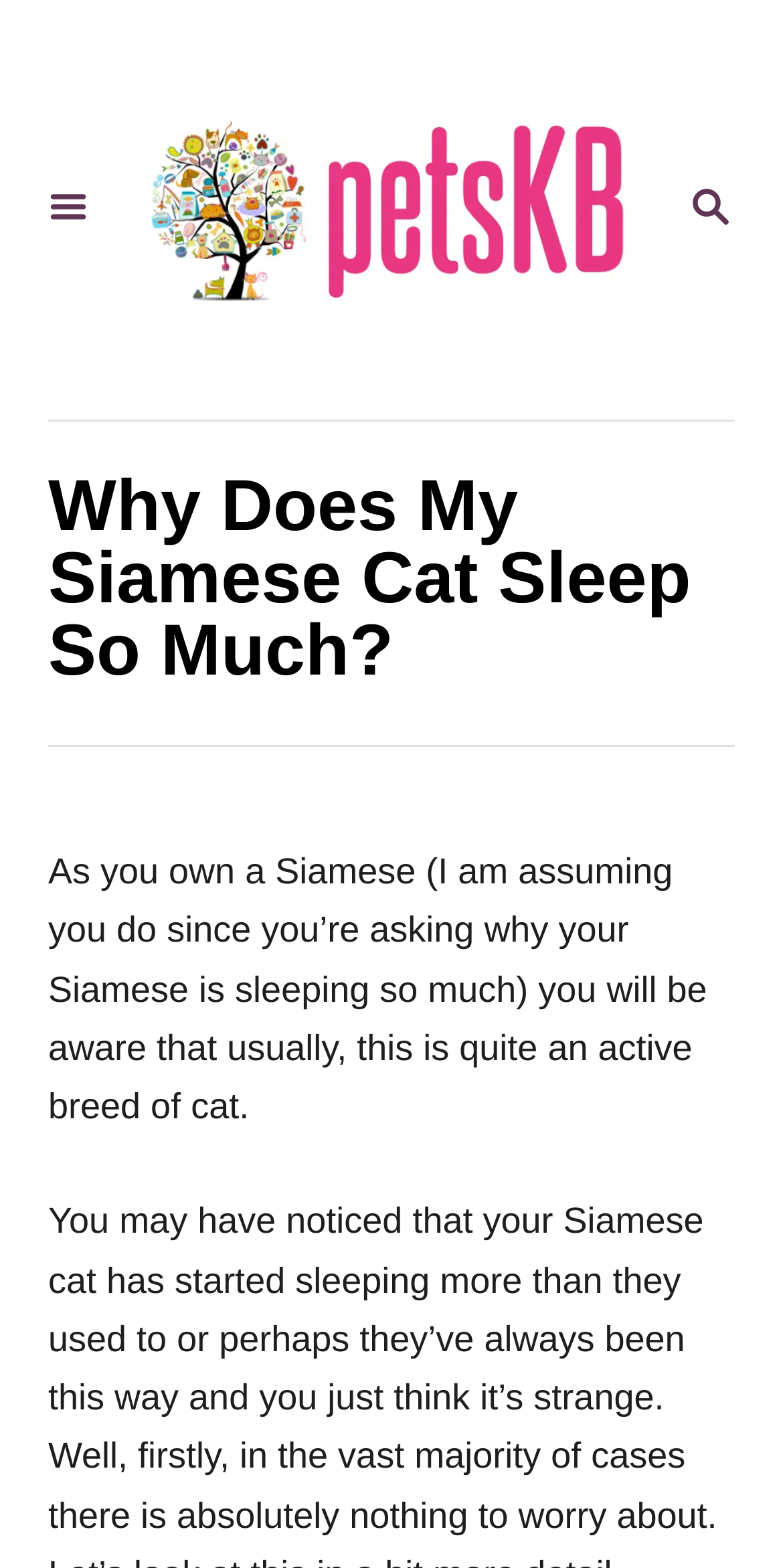Is the Siamese breed of cat active?
Deliver a detailed and extensive answer to the question.

According to the static text, 'usually, this is quite an active breed of cat', implying that Siamese cats are generally active, but there might be exceptions.